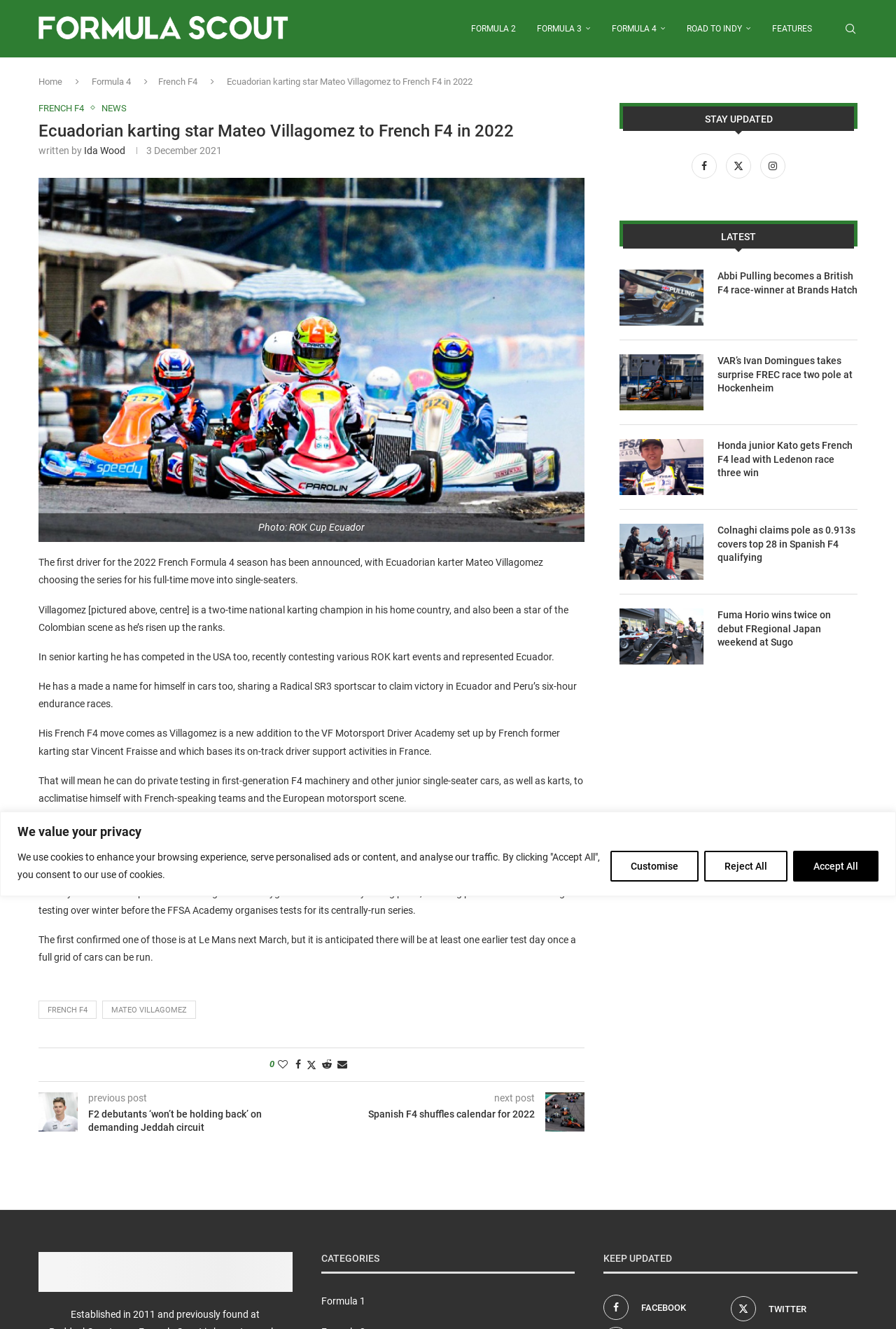What is the name of the Ecuadorian karter?
Please answer the question as detailed as possible based on the image.

The answer can be found in the article title 'Ecuadorian karting star Mateo Villagomez to French F4 in 2022' and also in the text 'The first driver for the 2022 French Formula 4 season has been announced, with Ecuadorian karter Mateo Villagomez choosing the series for his full-time move into single-seaters.'